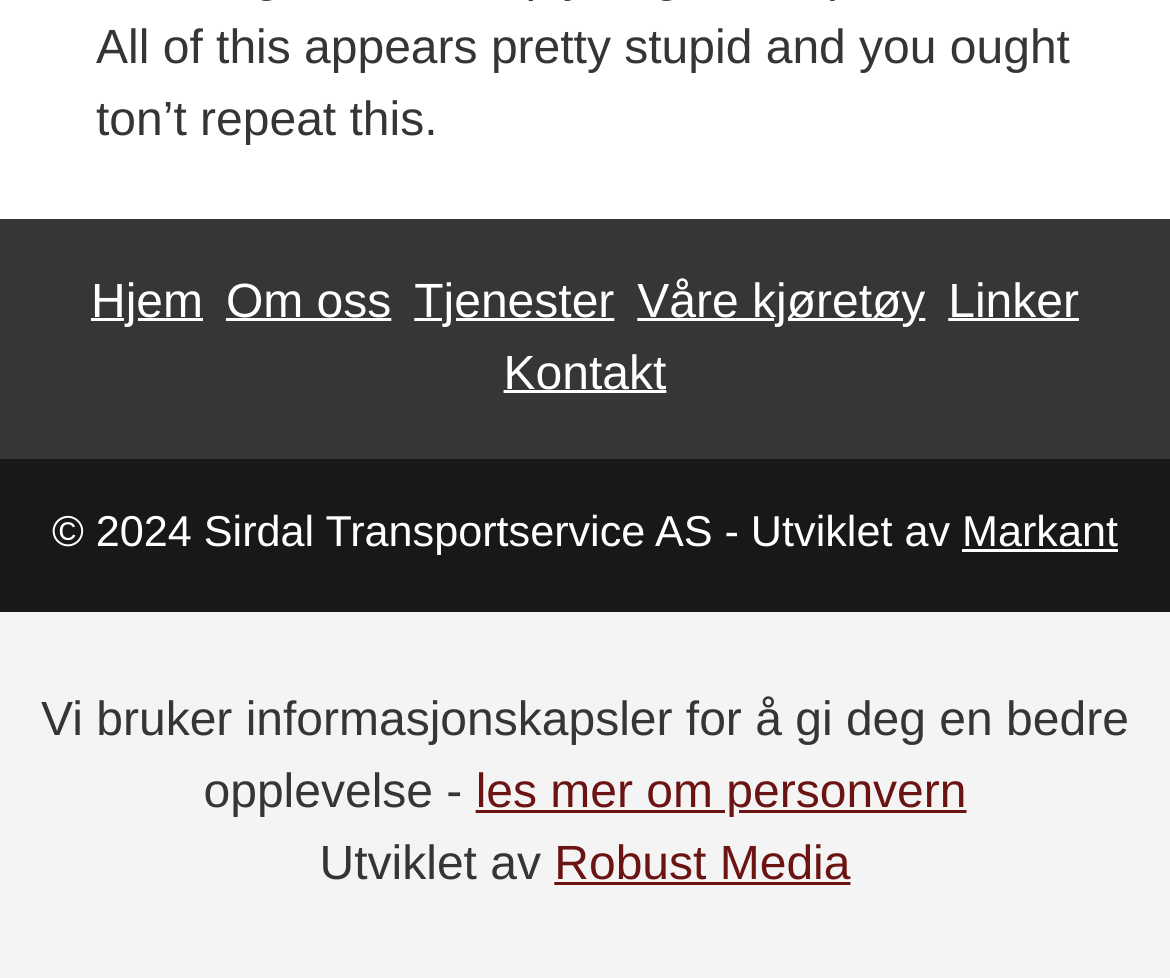Please find the bounding box coordinates for the clickable element needed to perform this instruction: "learn about the company".

[0.189, 0.278, 0.339, 0.34]